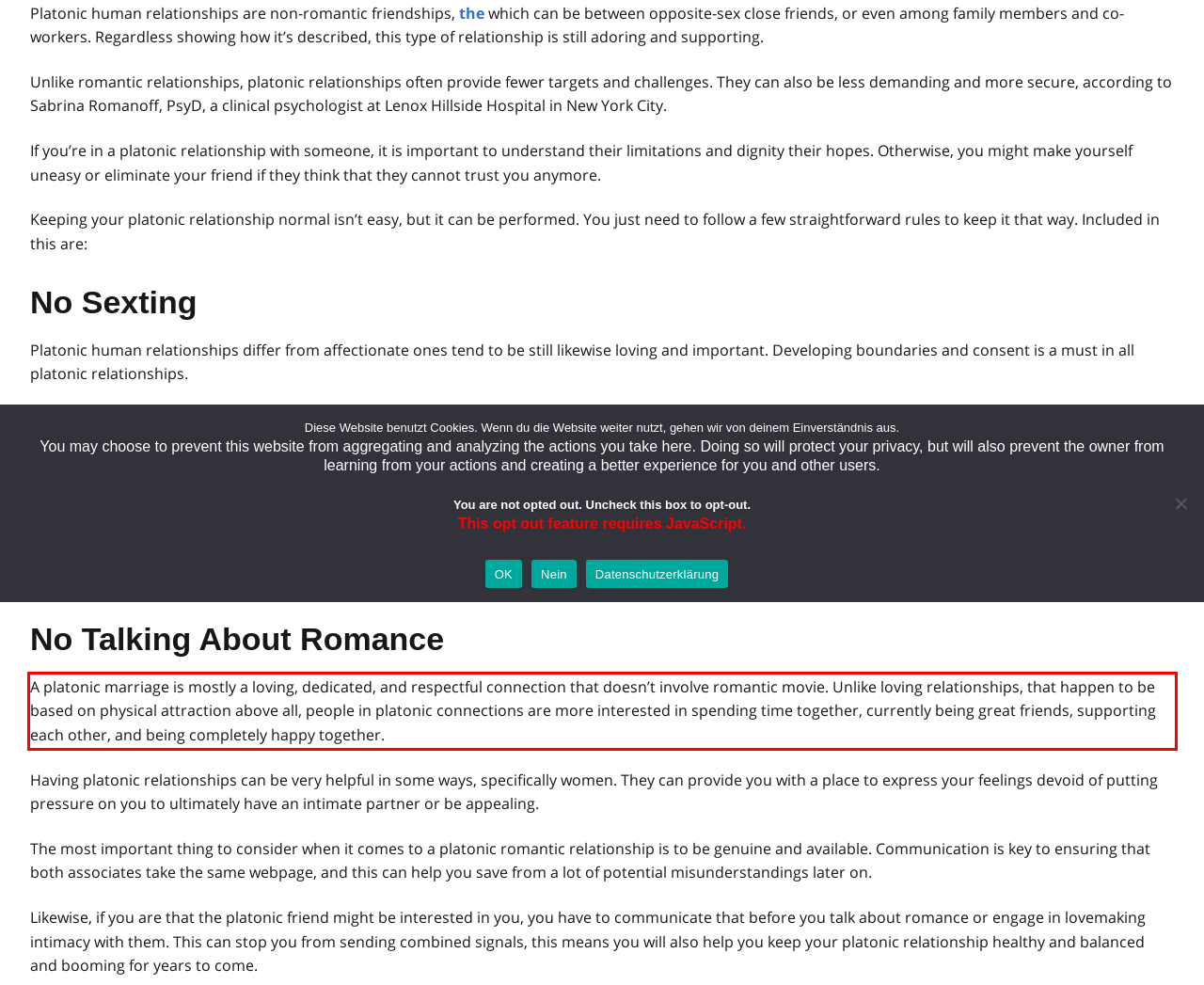With the given screenshot of a webpage, locate the red rectangle bounding box and extract the text content using OCR.

A platonic marriage is mostly a loving, dedicated, and respectful connection that doesn’t involve romantic movie. Unlike loving relationships, that happen to be based on physical attraction above all, people in platonic connections are more interested in spending time together, currently being great friends, supporting each other, and being completely happy together.